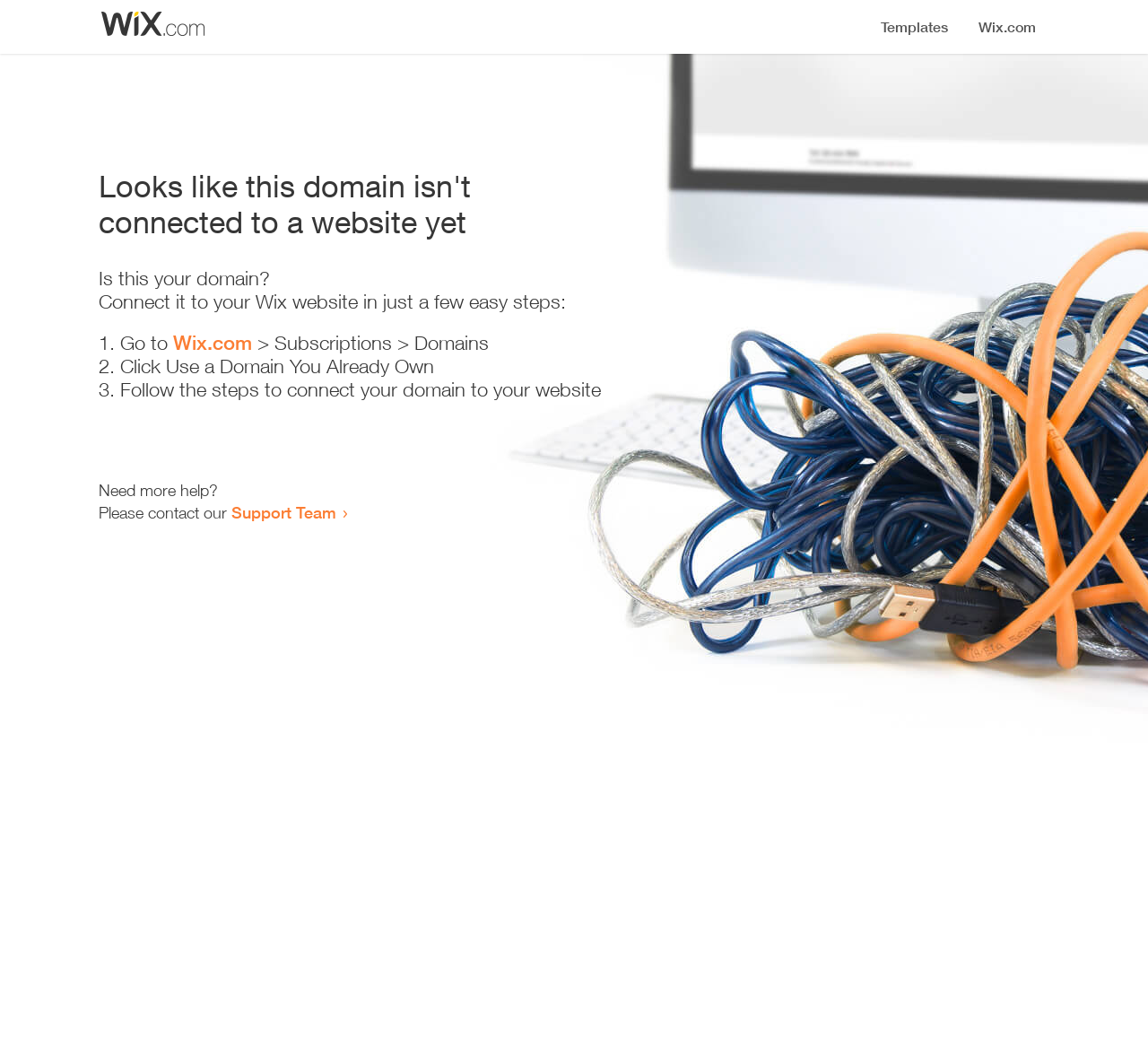Extract the bounding box coordinates of the UI element described by: "Wix.com". The coordinates should include four float numbers ranging from 0 to 1, e.g., [left, top, right, bottom].

[0.151, 0.314, 0.22, 0.336]